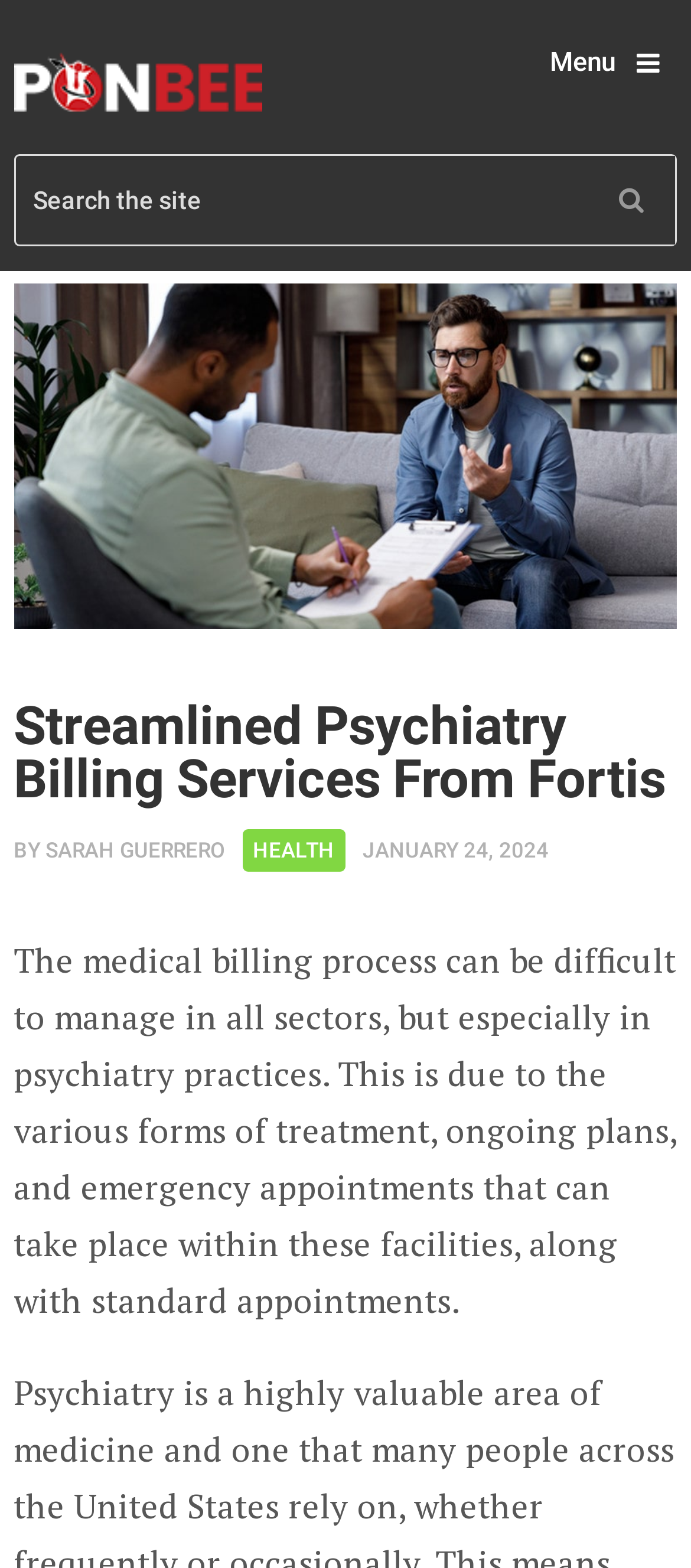What is the date of the article?
Please respond to the question thoroughly and include all relevant details.

The date is obtained from the static text element 'JANUARY 24, 2024' which is located near the author's name, suggesting it's the date of the article.